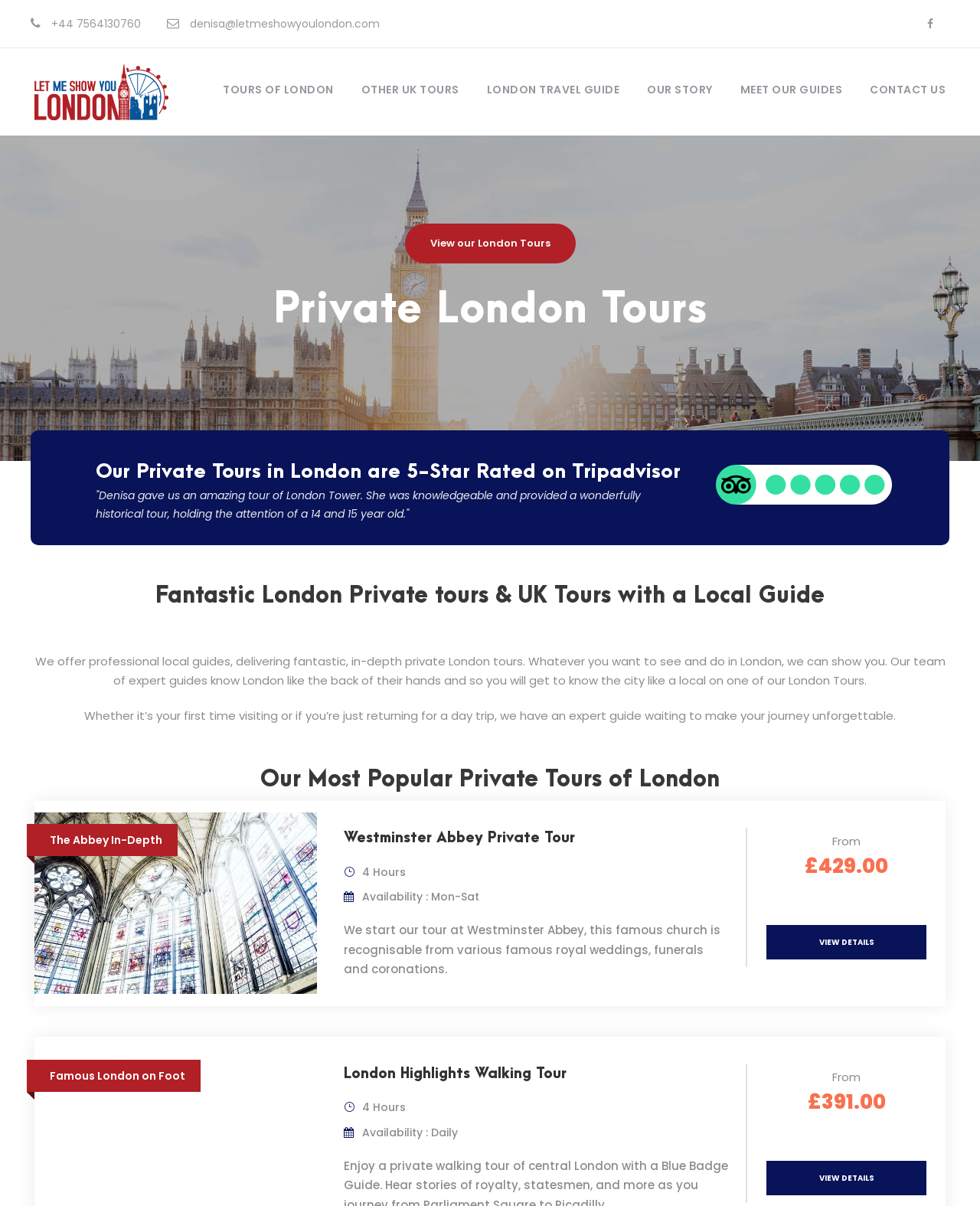Locate the bounding box coordinates of the element you need to click to accomplish the task described by this instruction: "Call the phone number".

[0.049, 0.013, 0.147, 0.026]